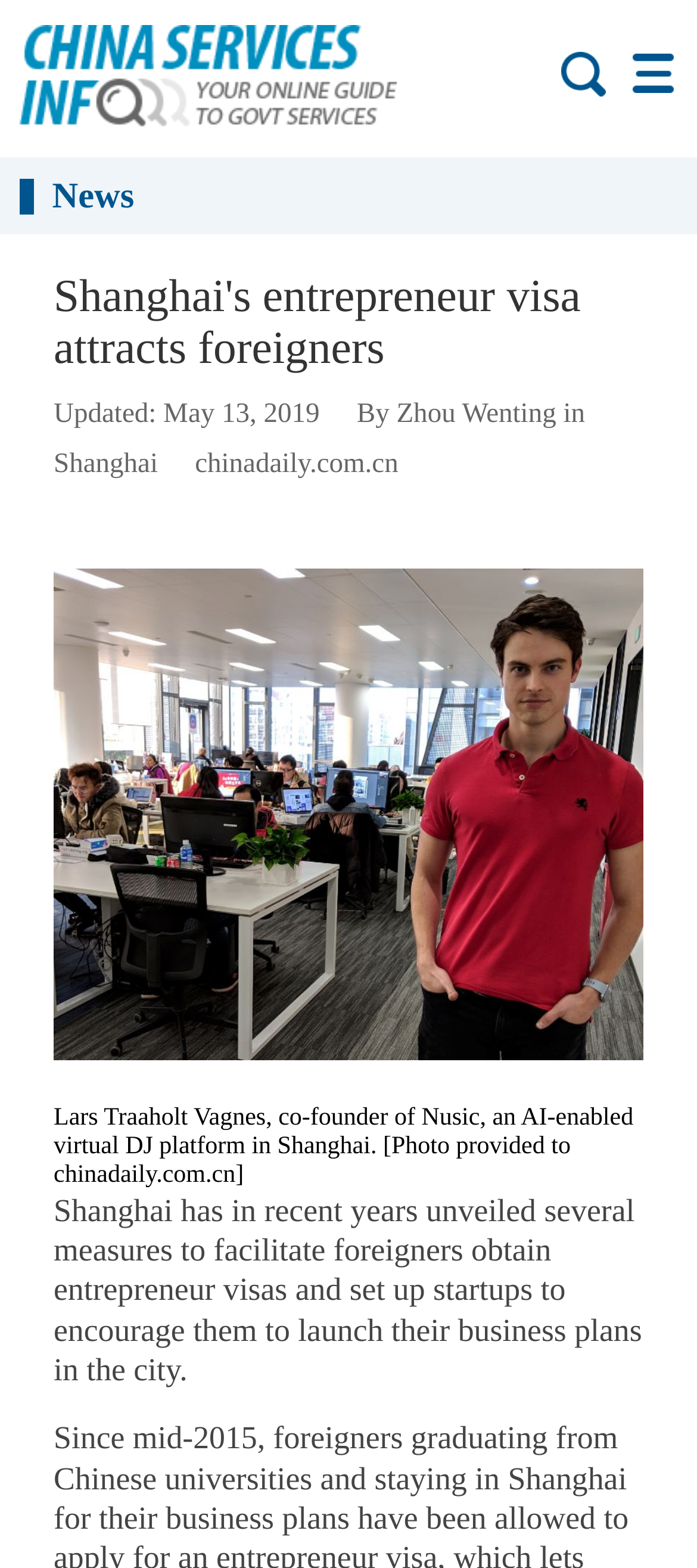What is the date of the news update?
Please provide a single word or phrase as your answer based on the screenshot.

May 13, 2019